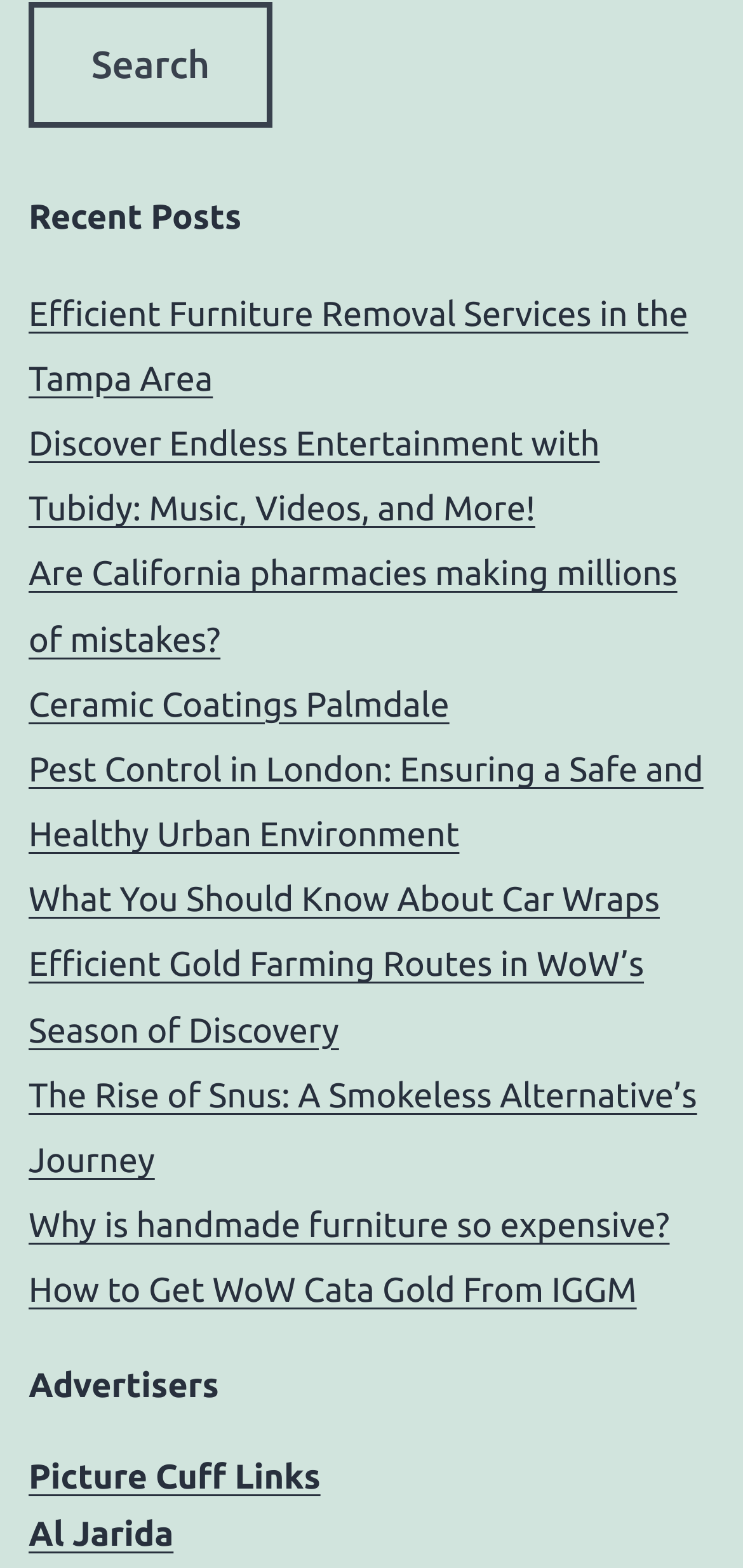Please determine the bounding box coordinates of the clickable area required to carry out the following instruction: "Explore Al Jarida". The coordinates must be four float numbers between 0 and 1, represented as [left, top, right, bottom].

[0.038, 0.967, 0.234, 0.991]